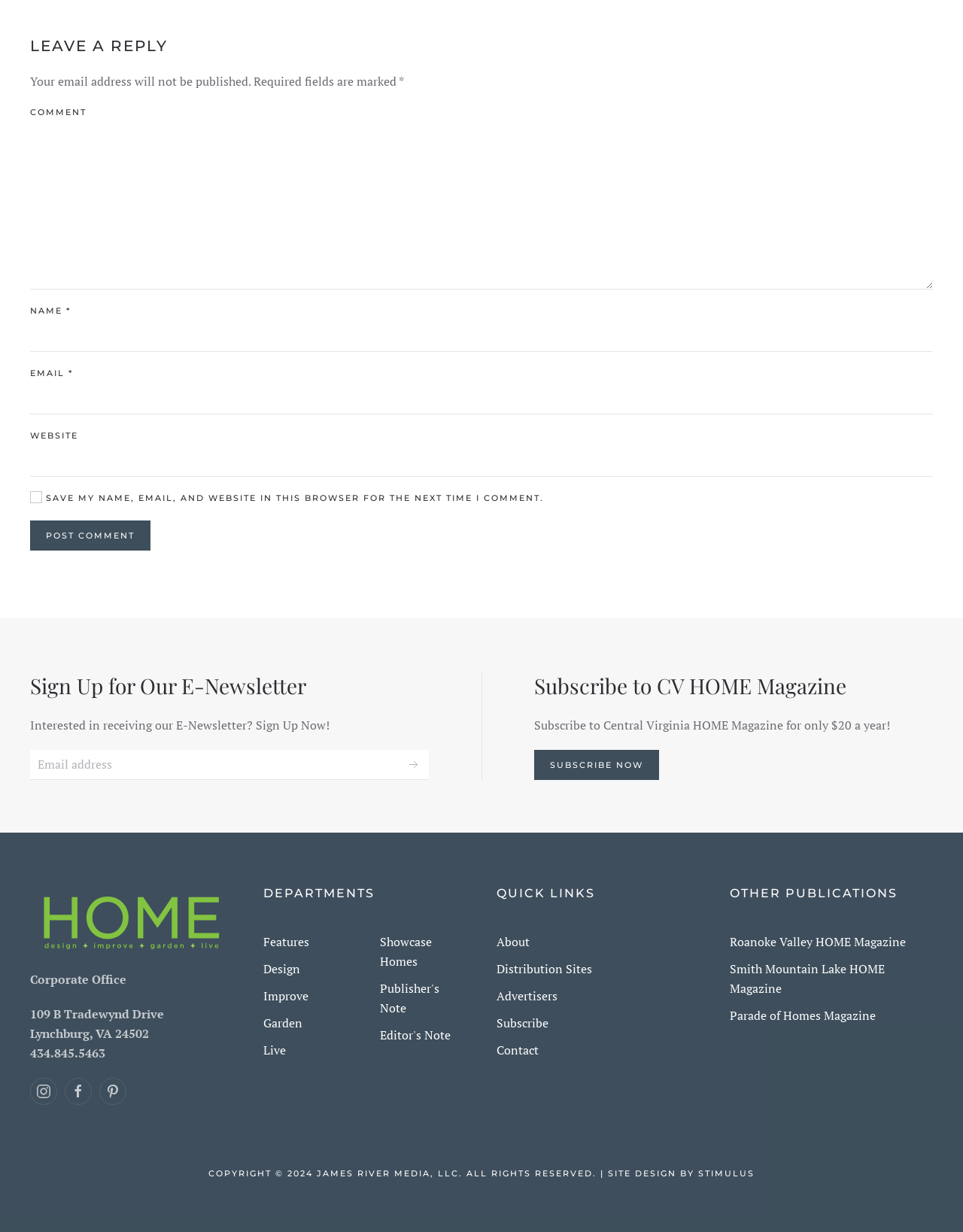Determine the bounding box coordinates of the clickable element to achieve the following action: 'visit the about page'. Provide the coordinates as four float values between 0 and 1, formatted as [left, top, right, bottom].

[0.516, 0.758, 0.55, 0.771]